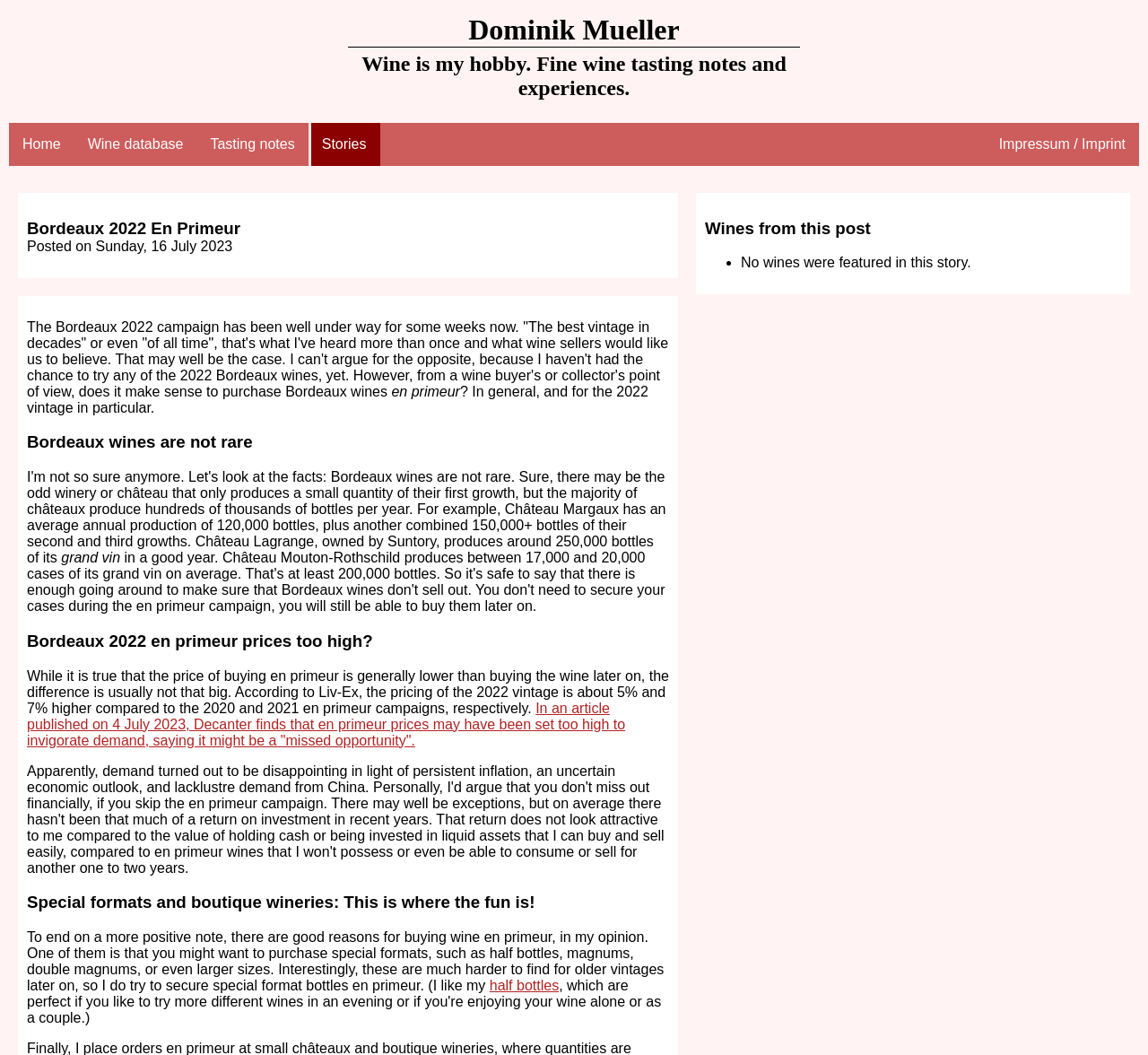What is the purpose of buying wine en primeur?
Please interpret the details in the image and answer the question thoroughly.

According to the post, one of the good reasons for buying wine en primeur is to purchase special formats, such as half bottles, magnums, double magnums, or even larger sizes, which are harder to find for older vintages later on.